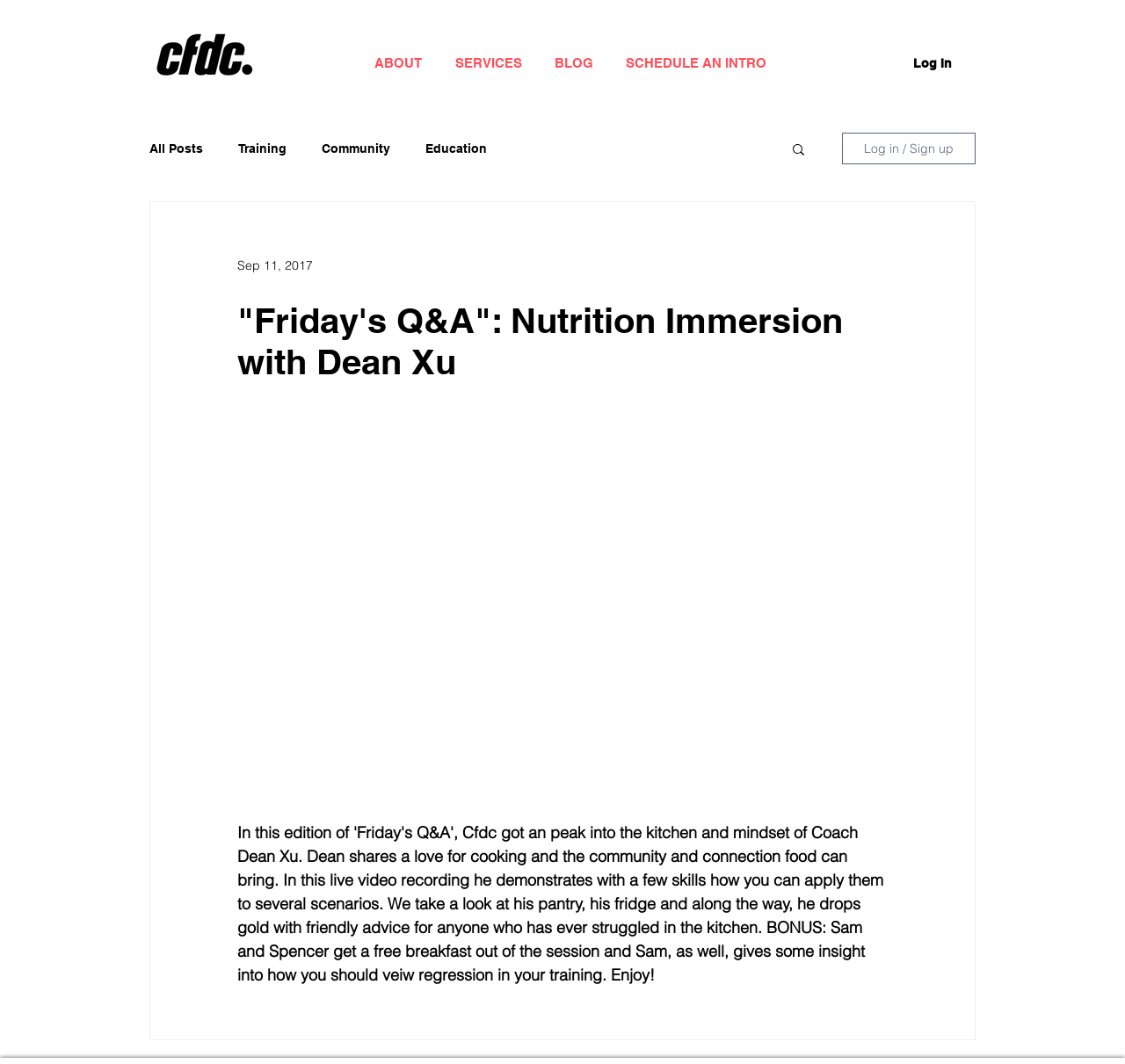How many images are on the page?
Using the image, provide a concise answer in one word or a short phrase.

2